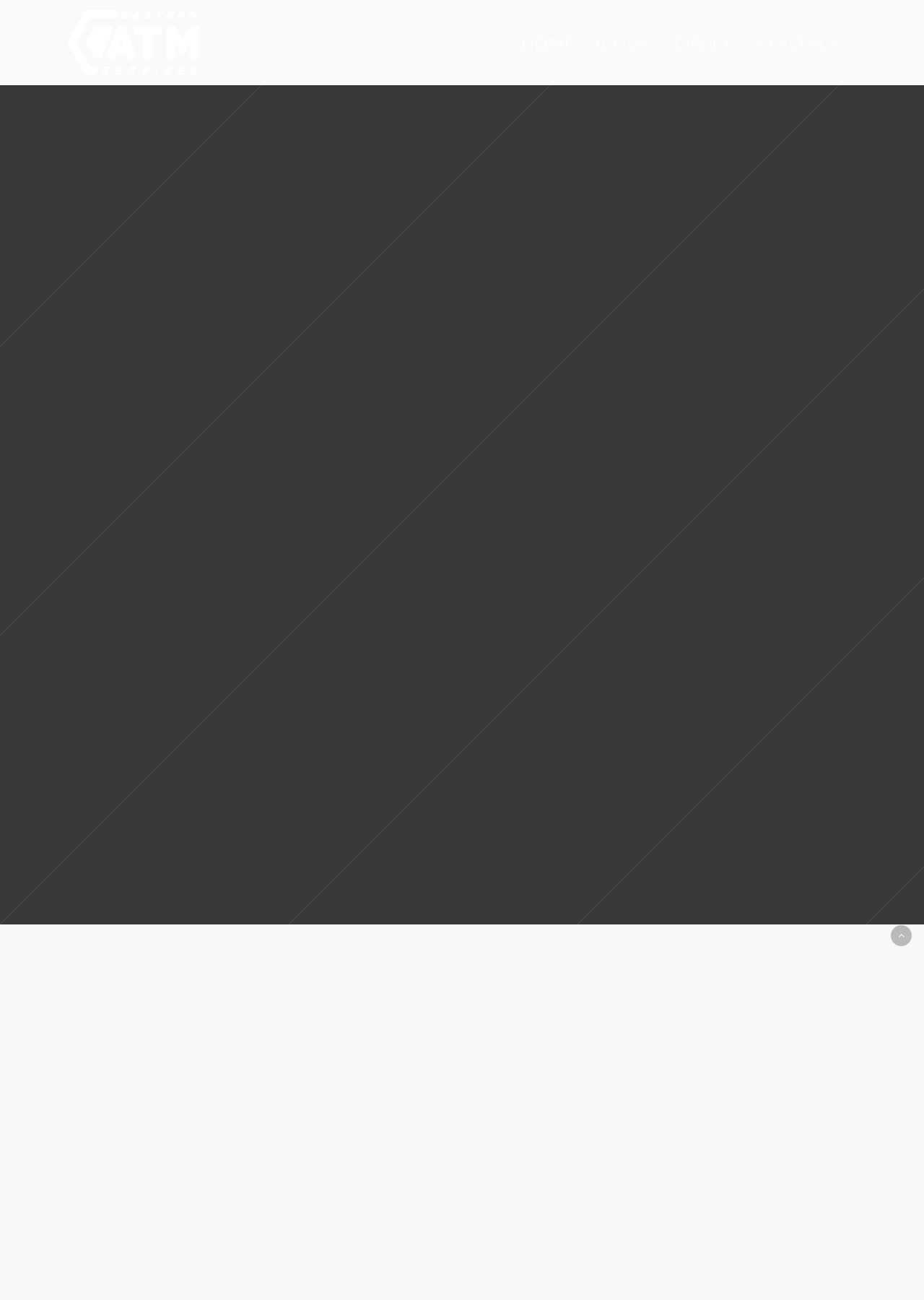Please give a one-word or short phrase response to the following question: 
What is the location of the company?

Ocean City, MD 21842